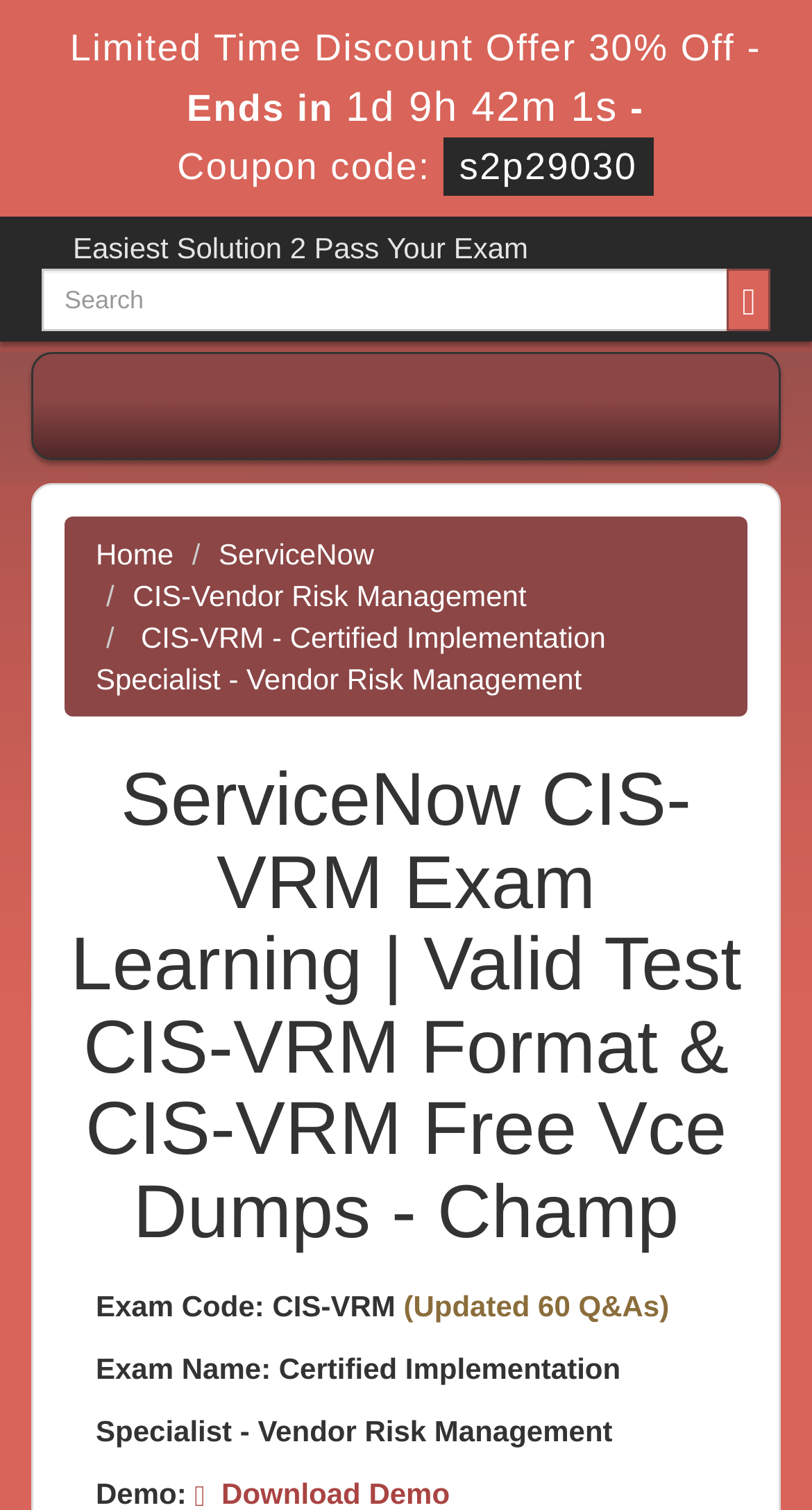Please provide a detailed answer to the question below by examining the image:
What is the name of the exam?

The exam name can be found in the static text element that states 'Exam Name: Certified Implementation Specialist - Vendor Risk Management'.